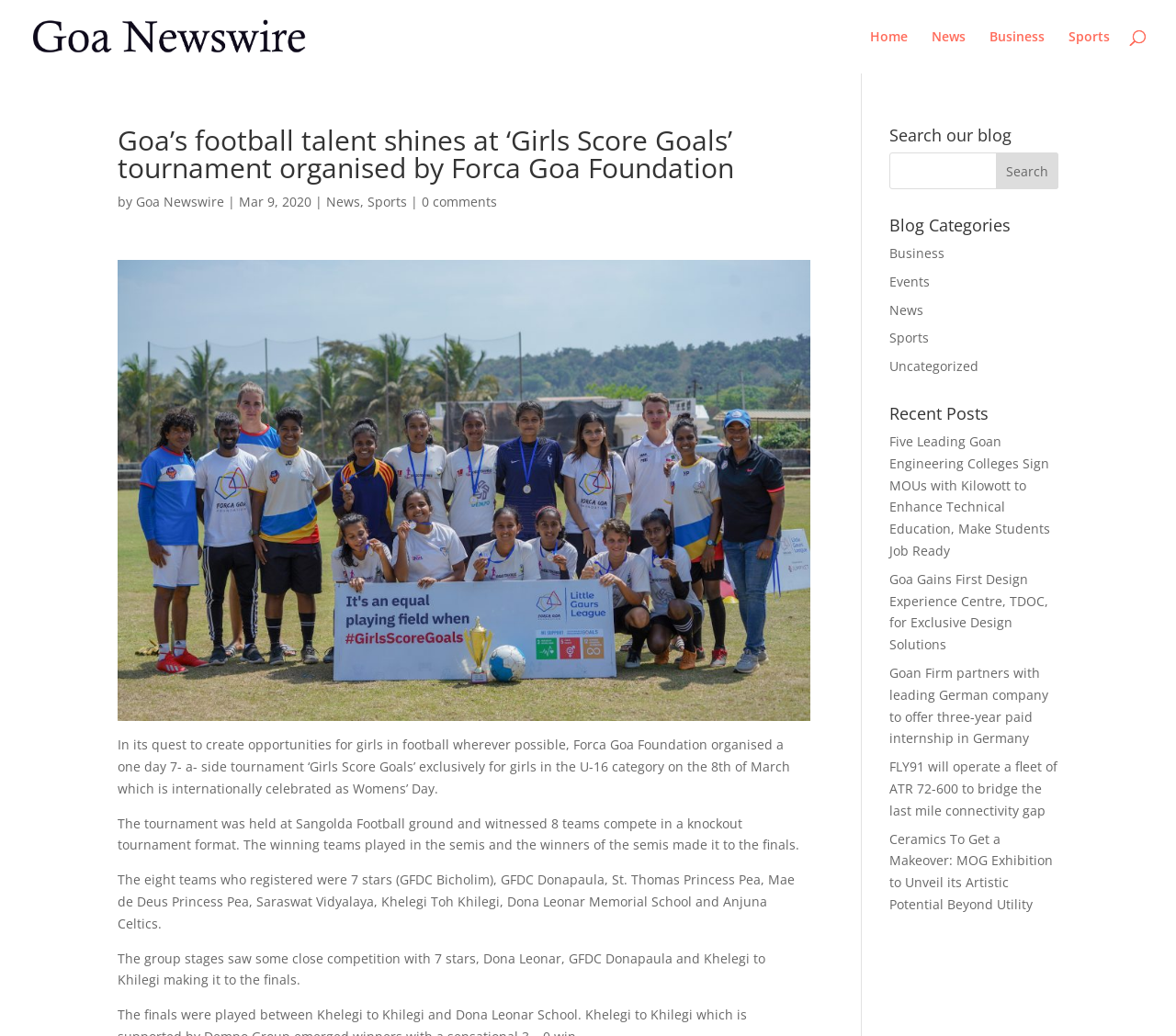What is the name of the football ground where the tournament was held?
Look at the image and construct a detailed response to the question.

I found the answer by reading the article content, which mentions 'The tournament was held at Sangolda Football ground'.